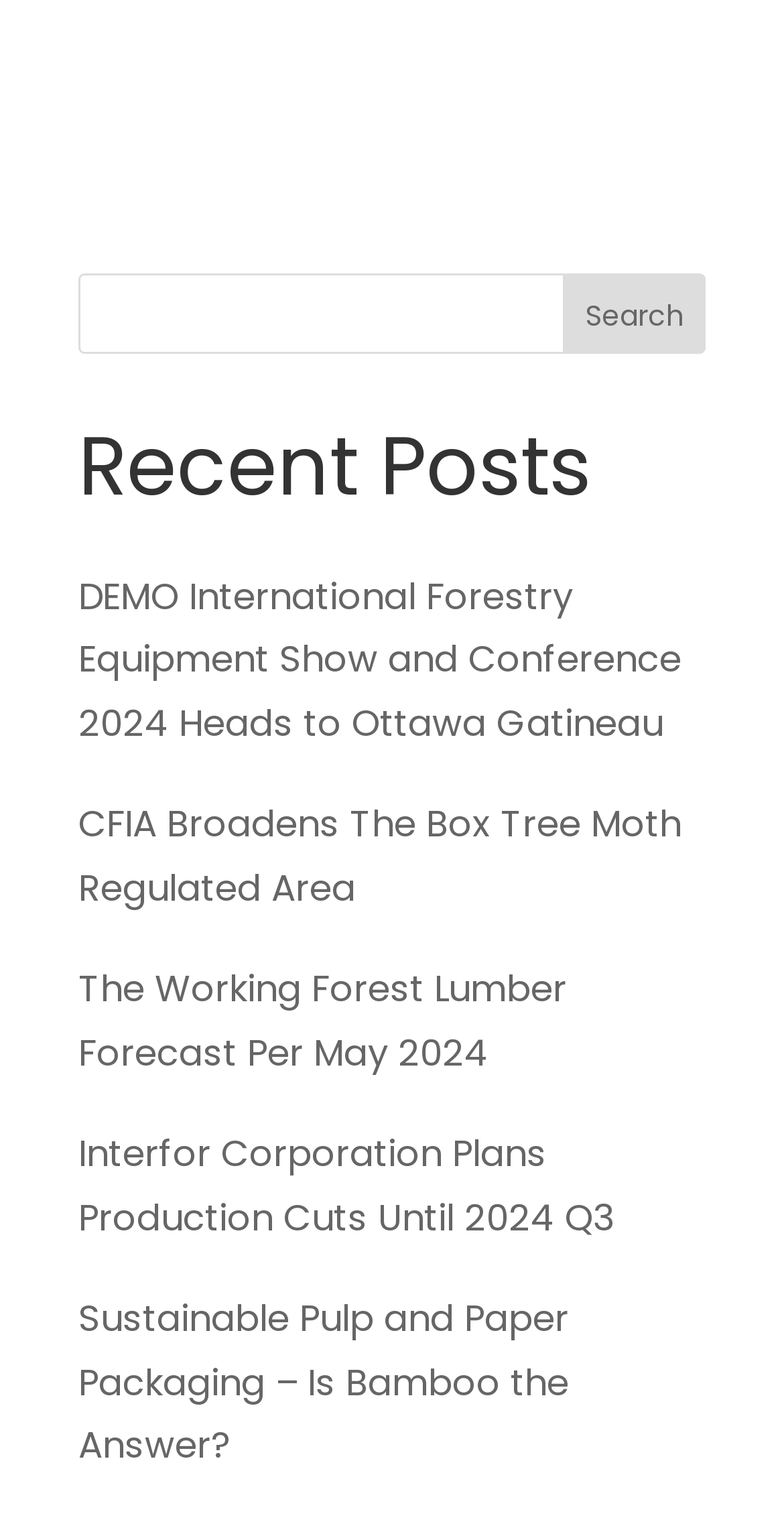Respond to the following question using a concise word or phrase: 
What is the topic of the first link under 'Recent Posts'?

Forestry Equipment Show